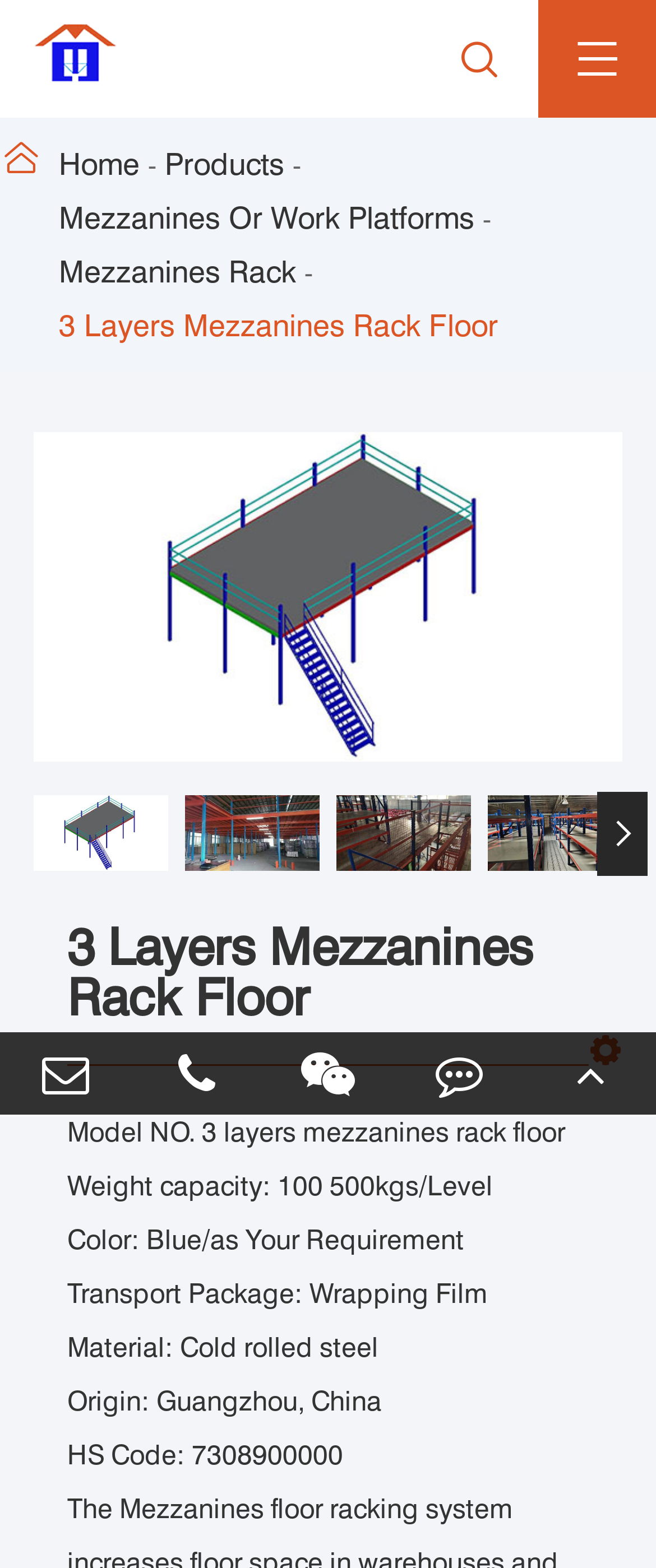What is the phone number listed on the webpage?
Ensure your answer is thorough and detailed.

I found the phone number by looking at the contact information at the bottom of the webpage, which lists the phone number as '+8613922701145'.